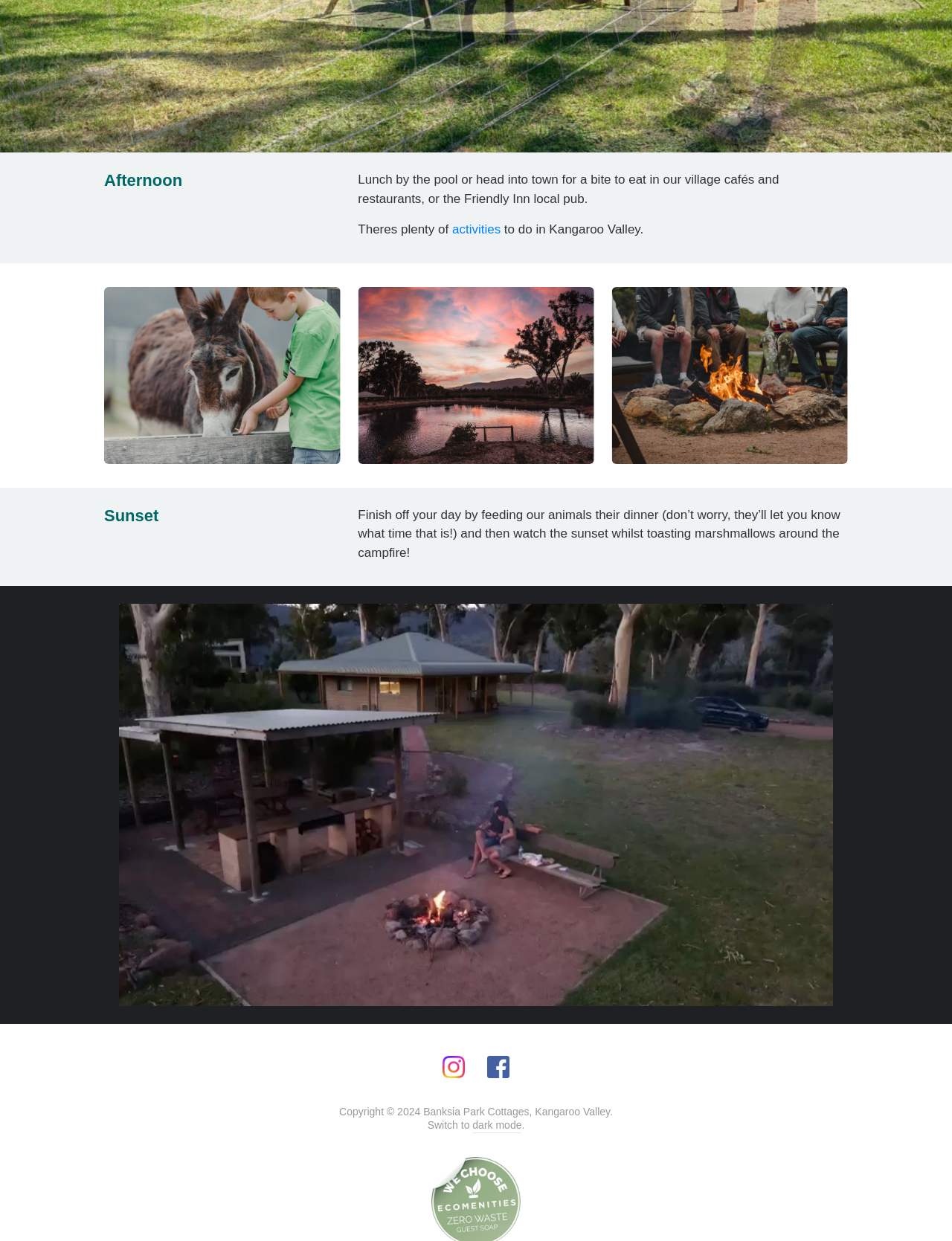Respond with a single word or phrase:
What activity can be done at sunset?

Feeding animals